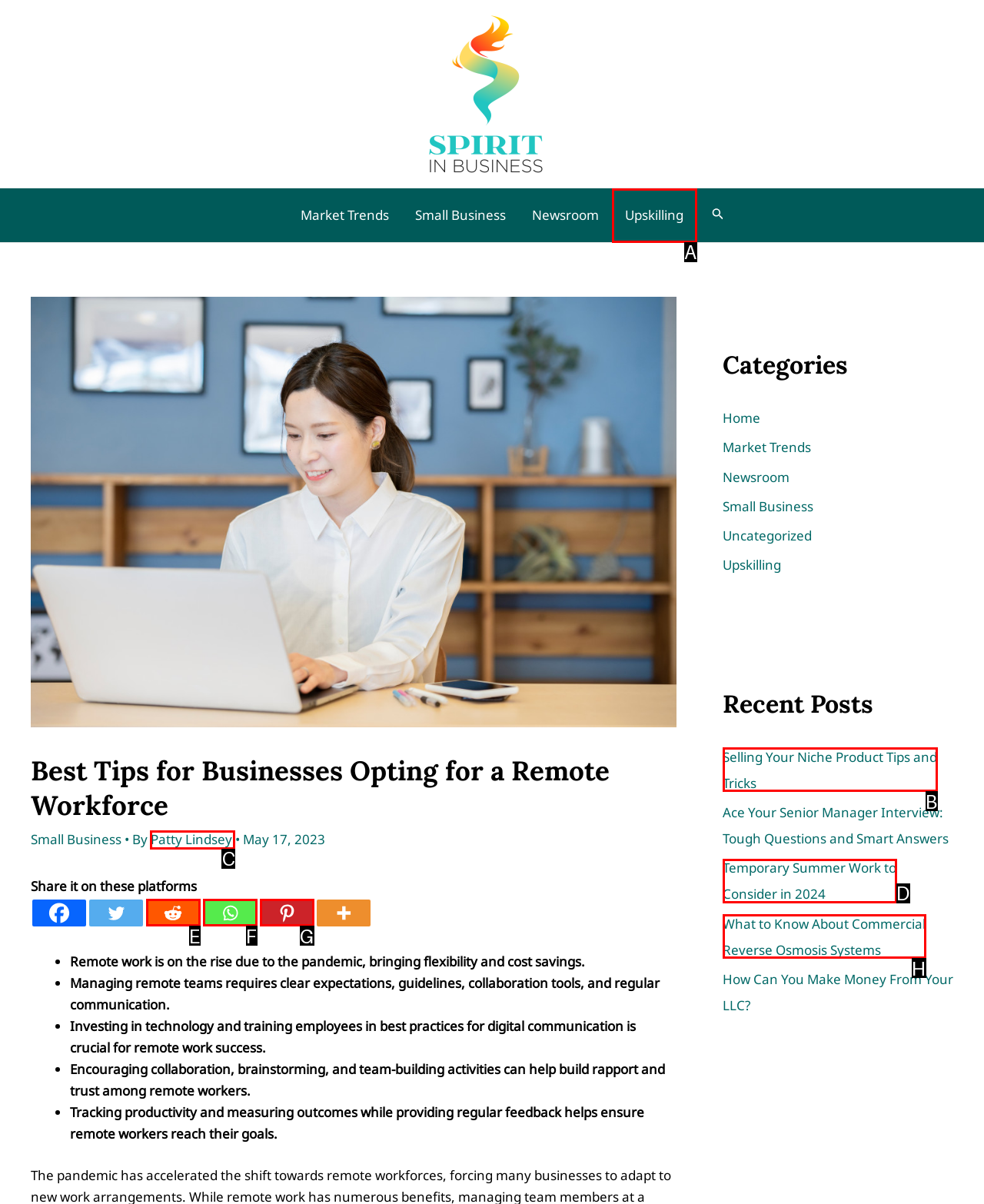Identify the HTML element to click to fulfill this task: Read the article by Patty Lindsey
Answer with the letter from the given choices.

C